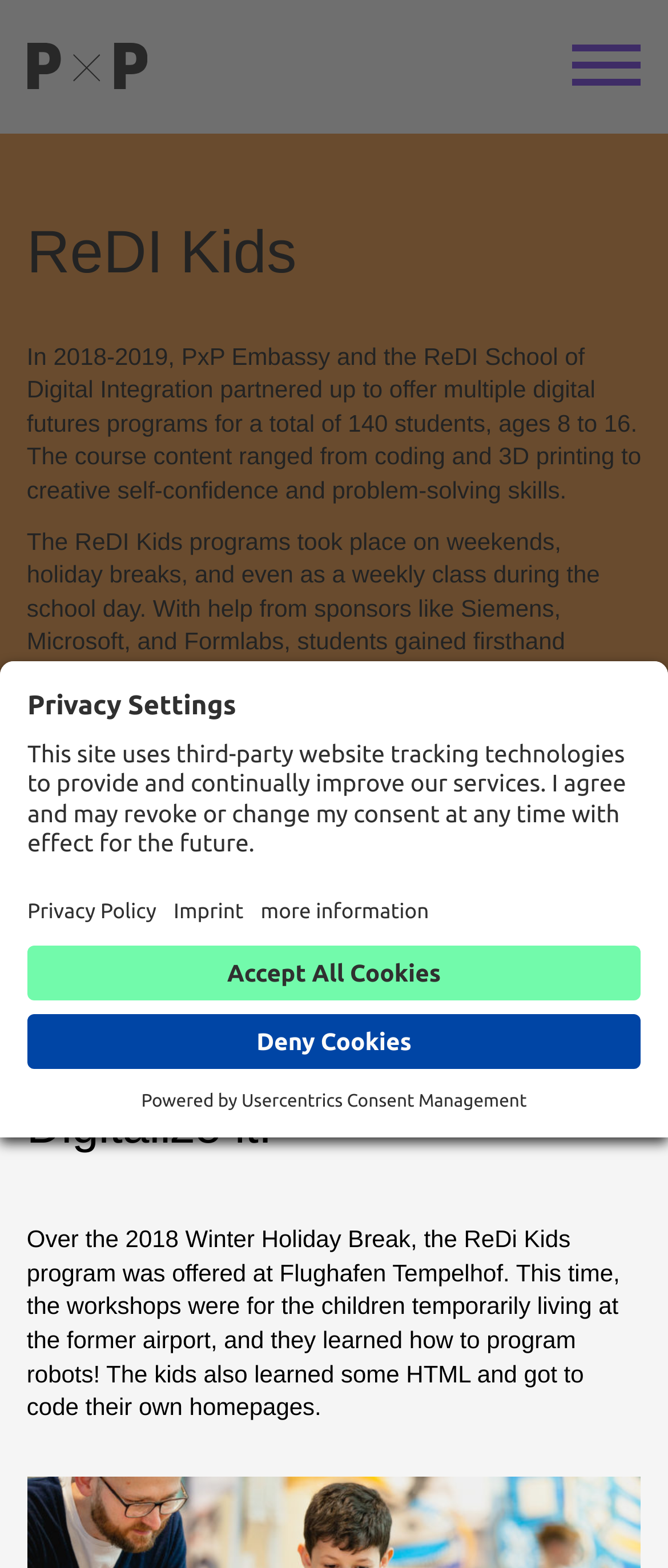What did the students learn in the summer camp?
Based on the content of the image, thoroughly explain and answer the question.

According to the text 'The ReDi Kids program kicked off in July 2018 with a summer camp for 14 children, aged 10 to 14. In this week-long workshop, the participants learned all about 3D printing.' on the webpage, the students learned about 3D printing in the summer camp.